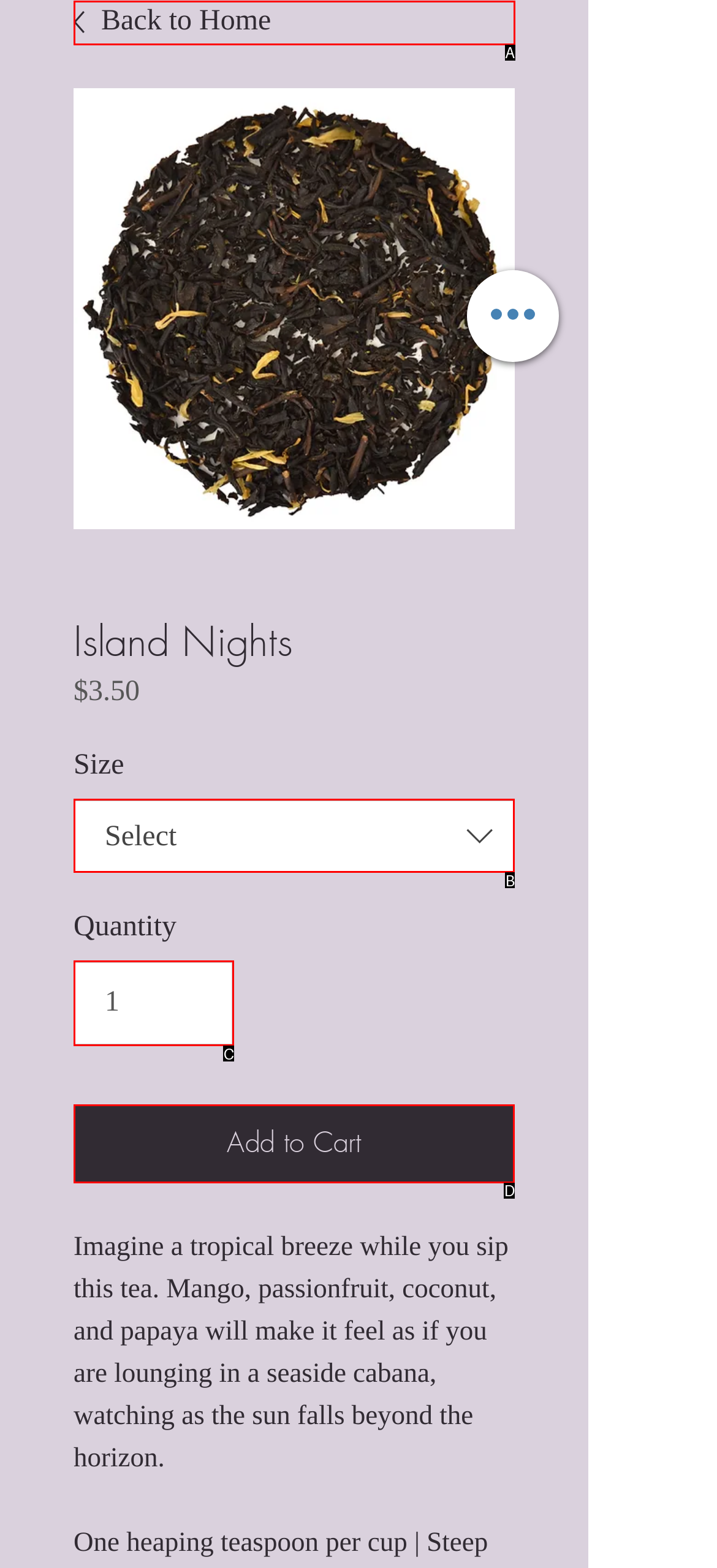Find the option that best fits the description: Add to Cart. Answer with the letter of the option.

D